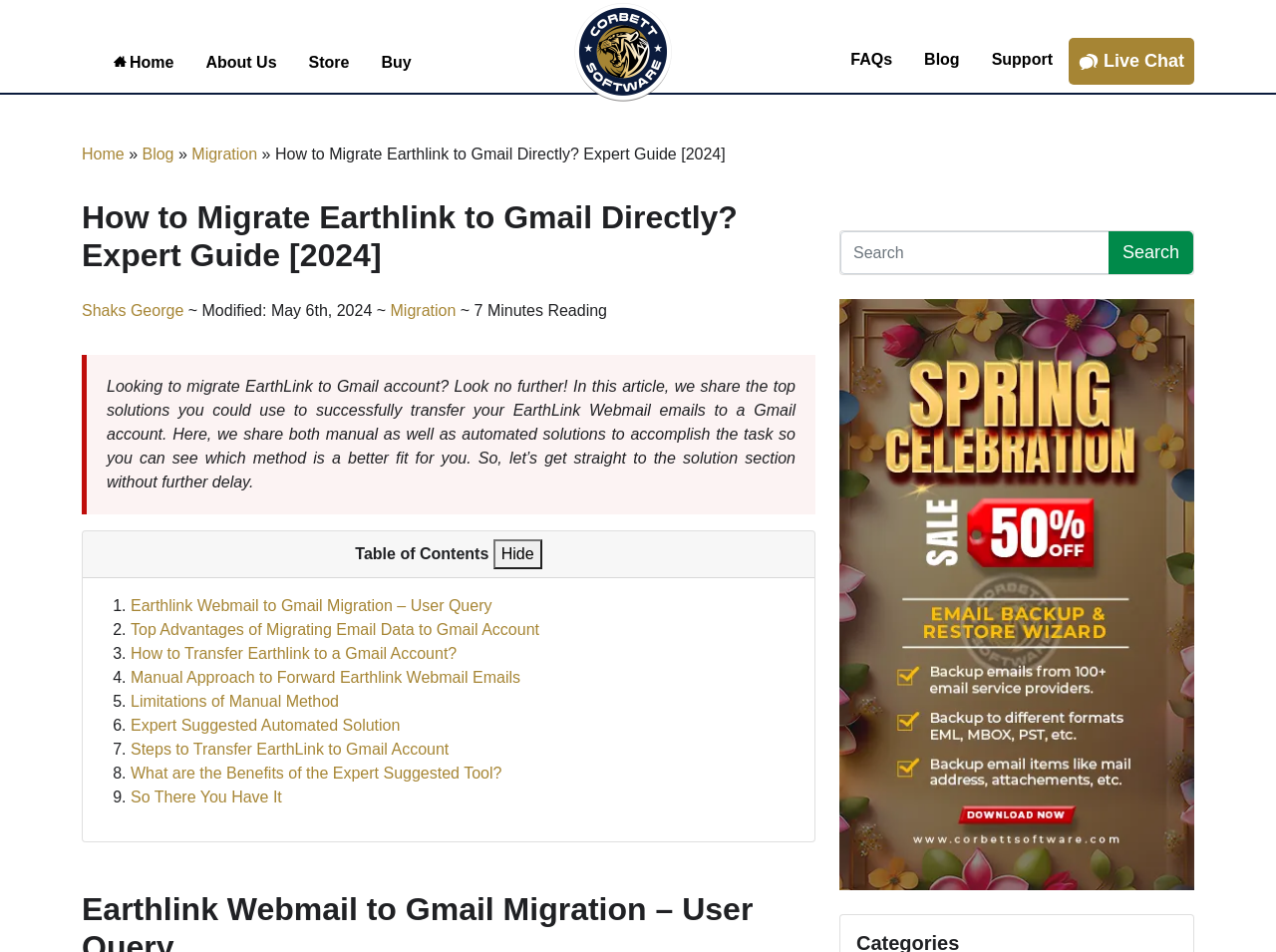Respond to the question with just a single word or phrase: 
What is the logo image located at the top of the webpage?

logo